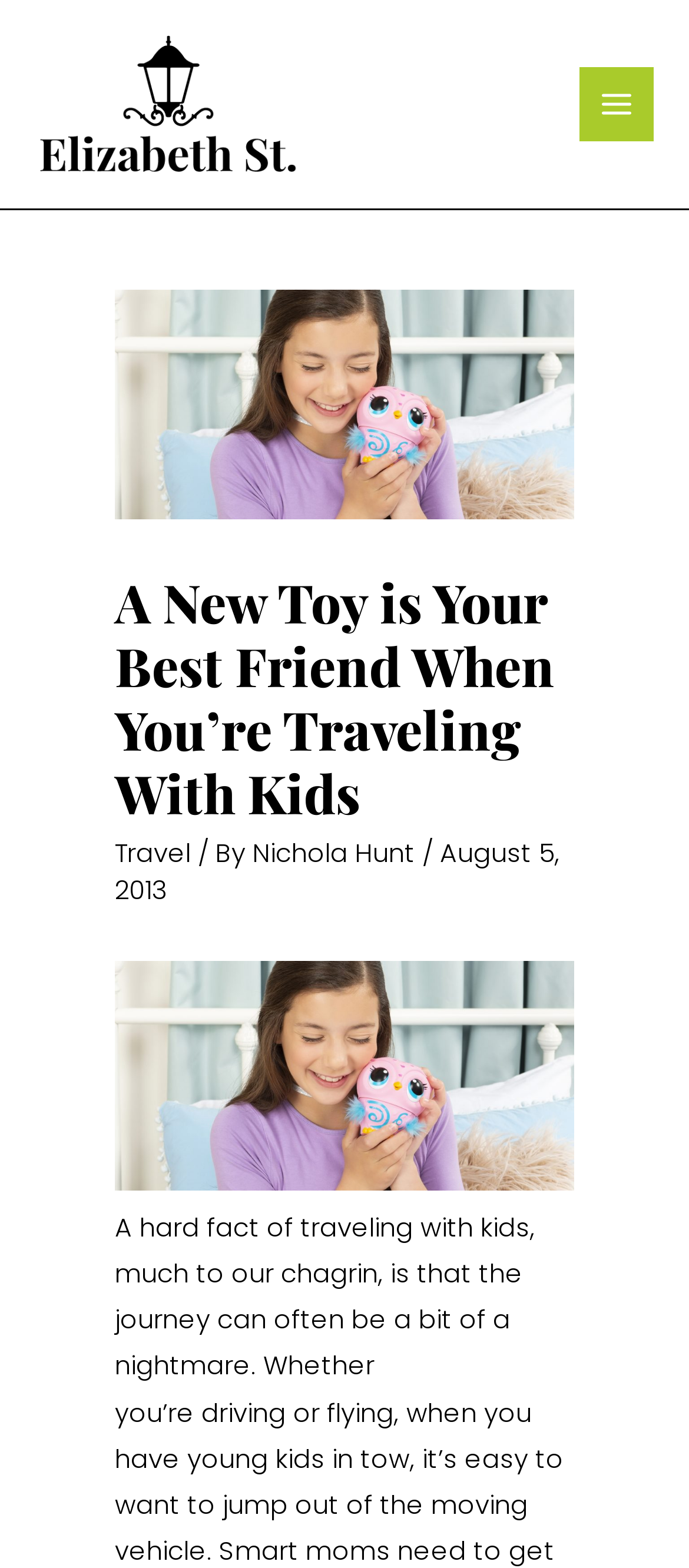What is the category of the article?
Identify the answer in the screenshot and reply with a single word or phrase.

Travel